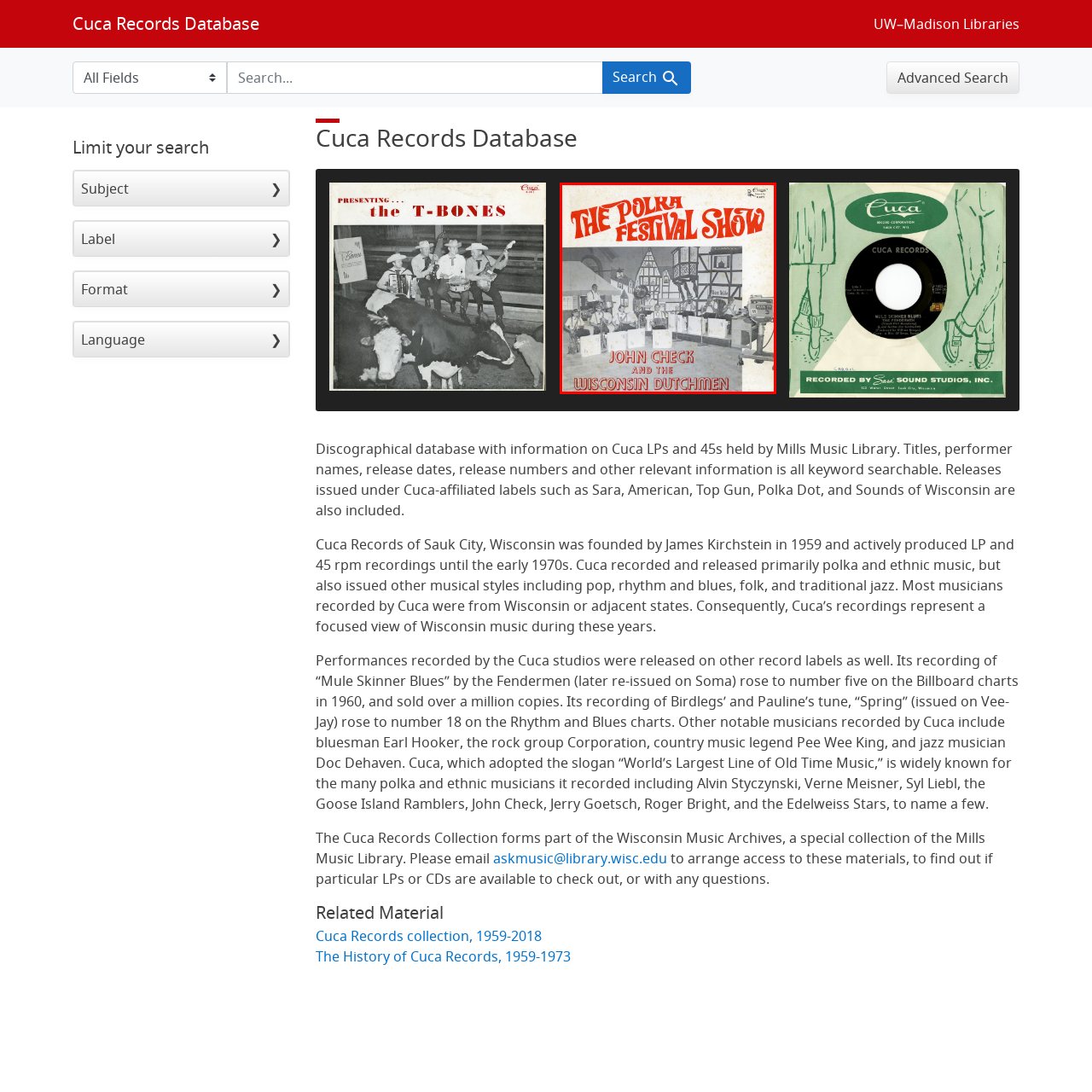Elaborate on the visual details of the image contained within the red boundary.

The image showcases the album cover of "The Polka Festival Show," featuring John Check and the Wisconsin Dutchmen. The cover art presents a vibrant scene with the band members posed in a lively setting, reminiscent of a traditional polka festival. The title is prominently displayed in bold red letters, emphasizing the festive theme. Below the title, the names of the featured artist and band are emblazoned in a striking font, indicating their significance in the polka music genre. This album reflects the cultural heritage of Wisconsin, where polka music has deep roots, celebrating the region's musical traditions and community gatherings.